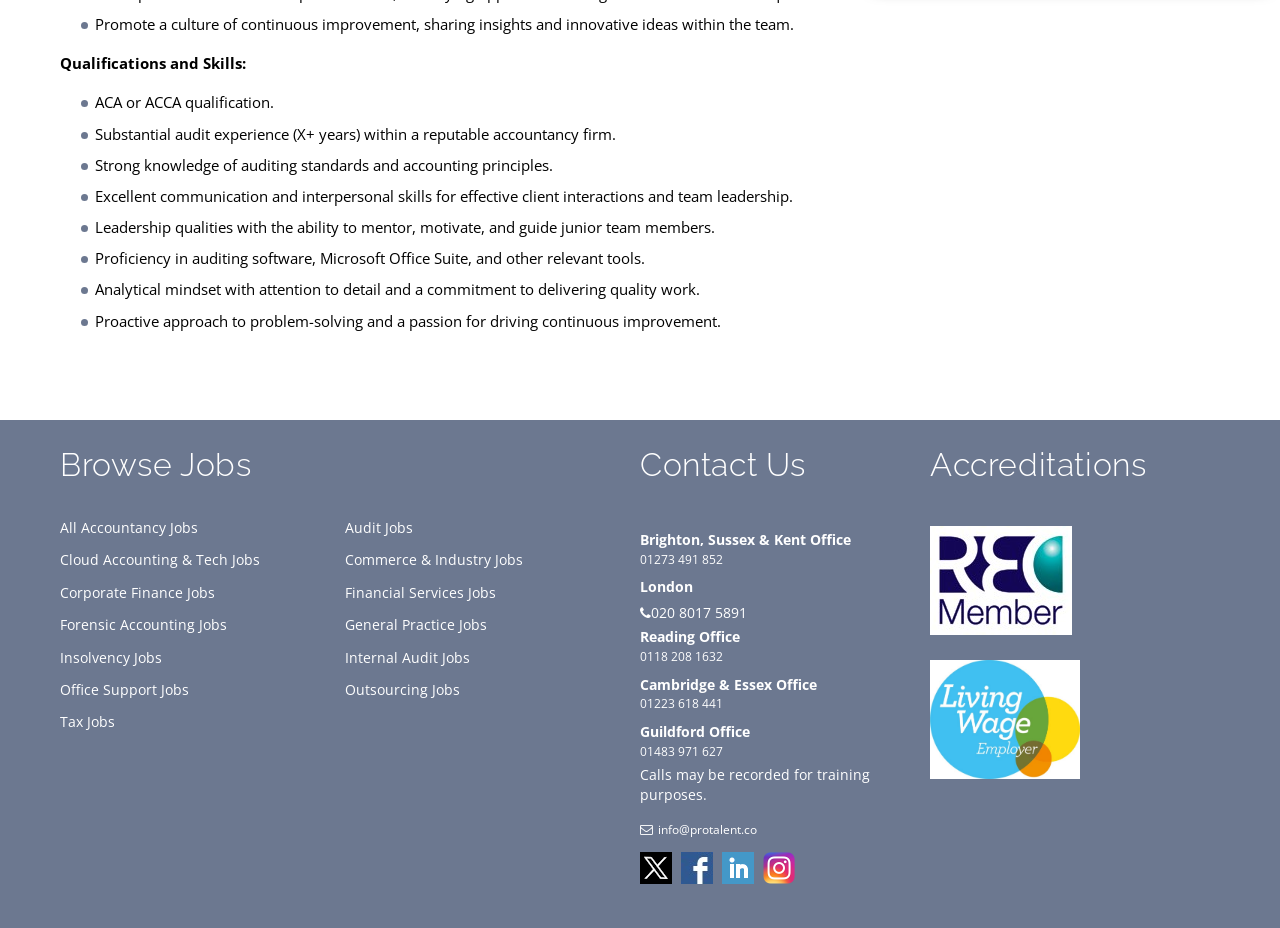What is the phone number of the London office?
Please provide a detailed and comprehensive answer to the question.

The phone number of the London office can be found under the 'Contact Us' heading, where it is listed as '020 8017 5891'.